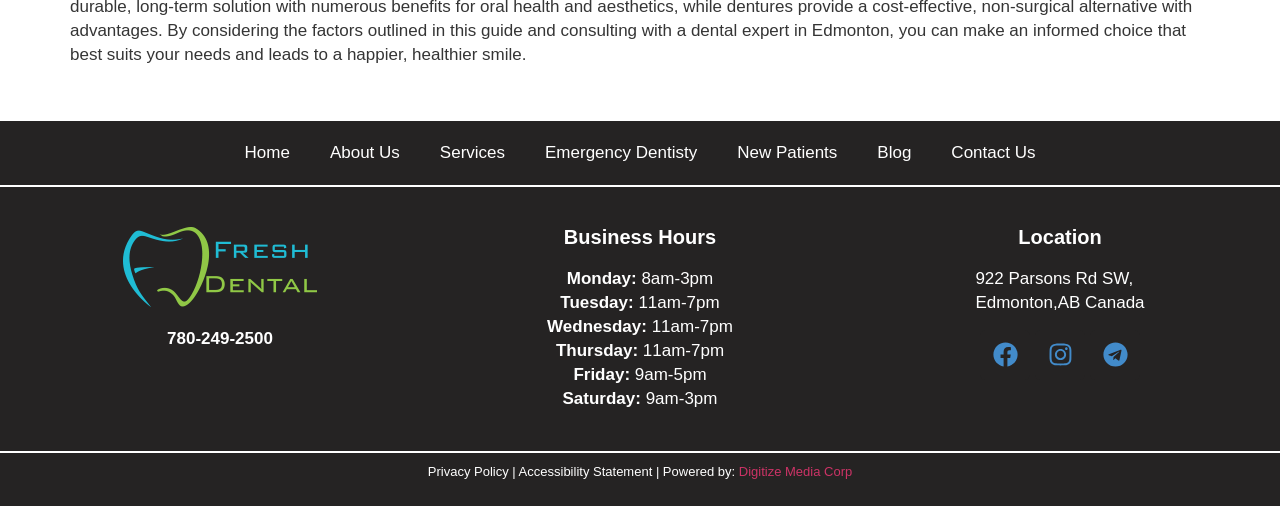Respond to the question with just a single word or phrase: 
What is the phone number of the business?

780-249-2500